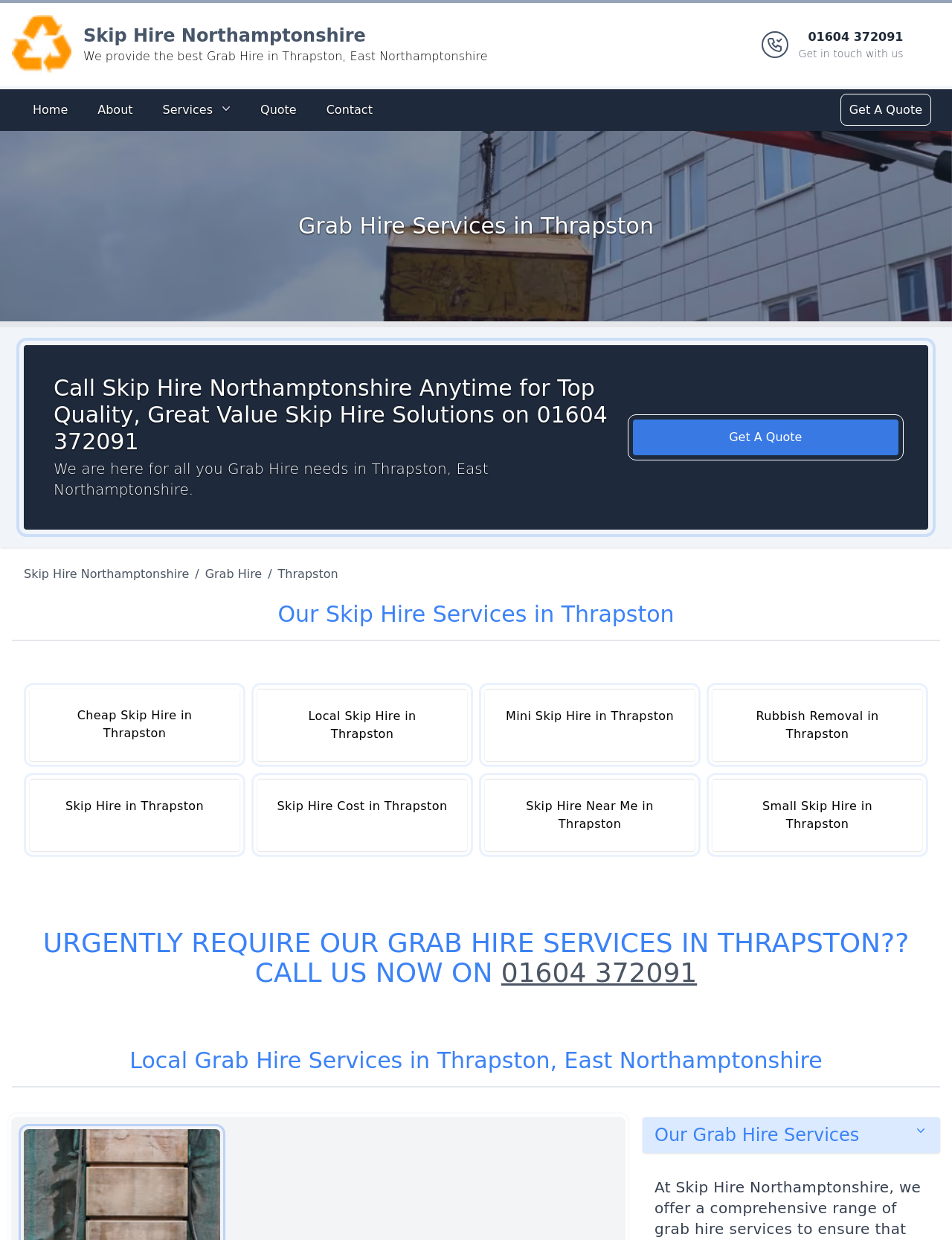What services are provided by Skip Hire Northamptonshire in Thrapston?
Using the visual information, reply with a single word or short phrase.

Grab Hire Services